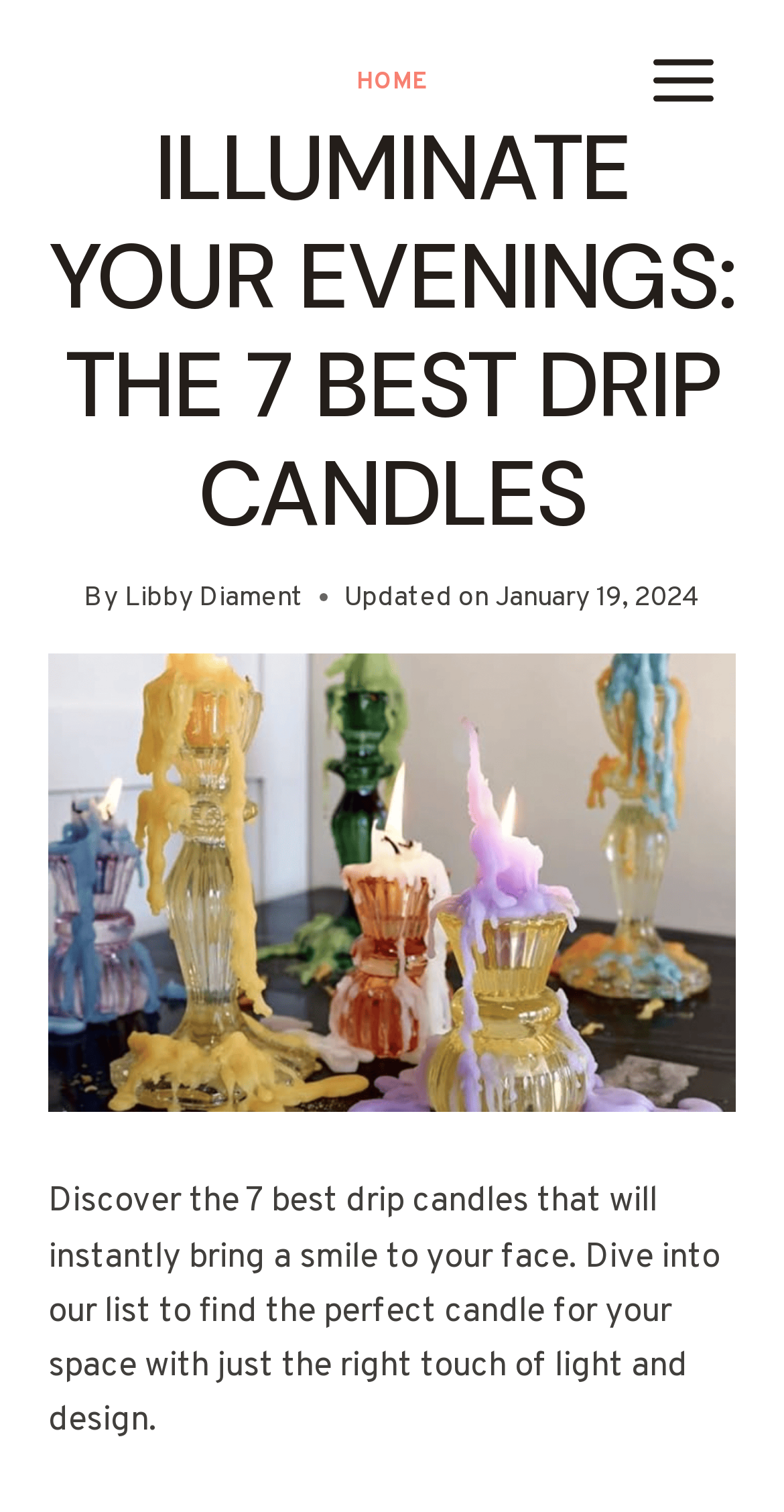What type of content is primarily featured on this webpage?
Answer the question using a single word or phrase, according to the image.

Article